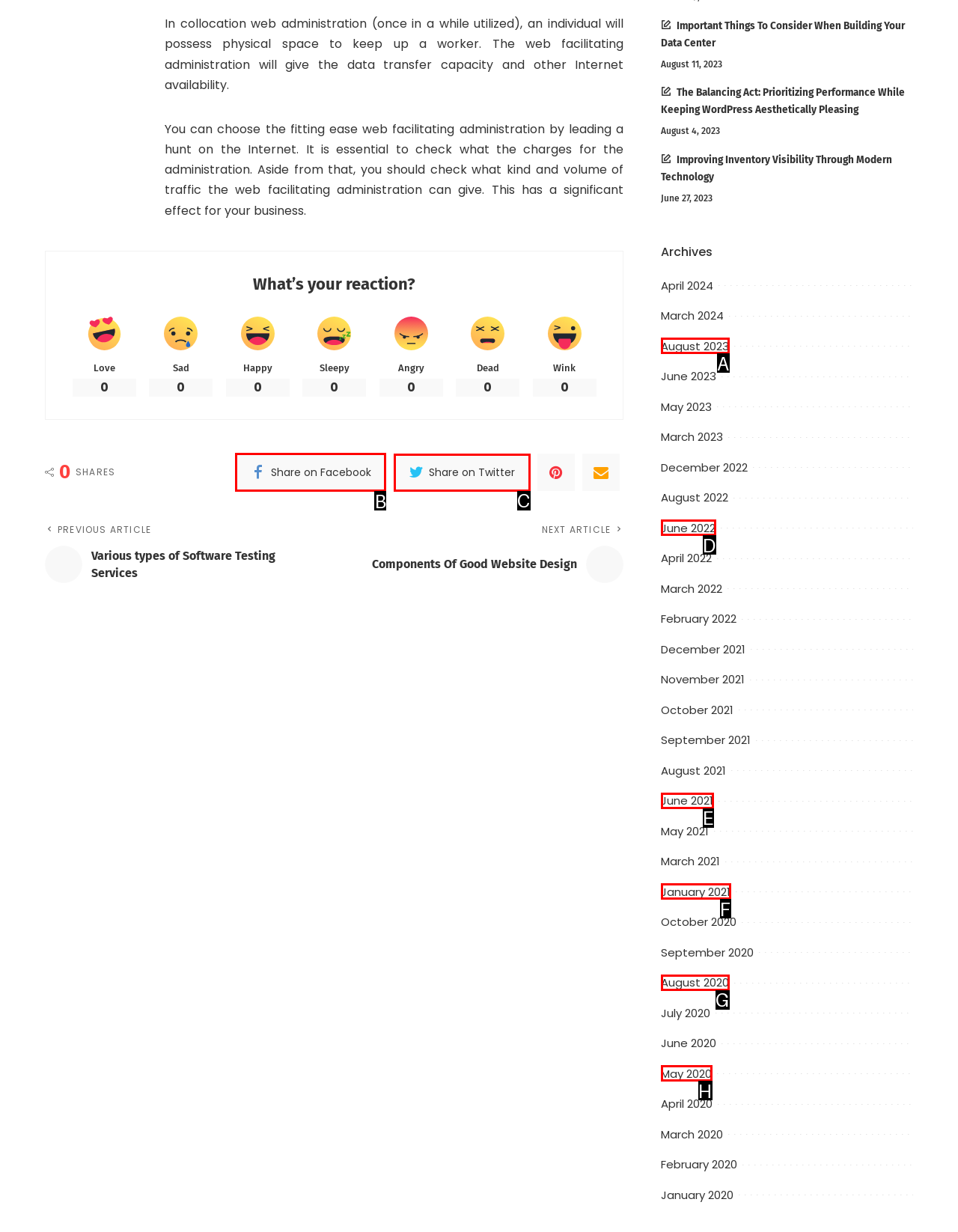For the instruction: View the blog post about health benefits of living on the Saluda River, determine the appropriate UI element to click from the given options. Respond with the letter corresponding to the correct choice.

None